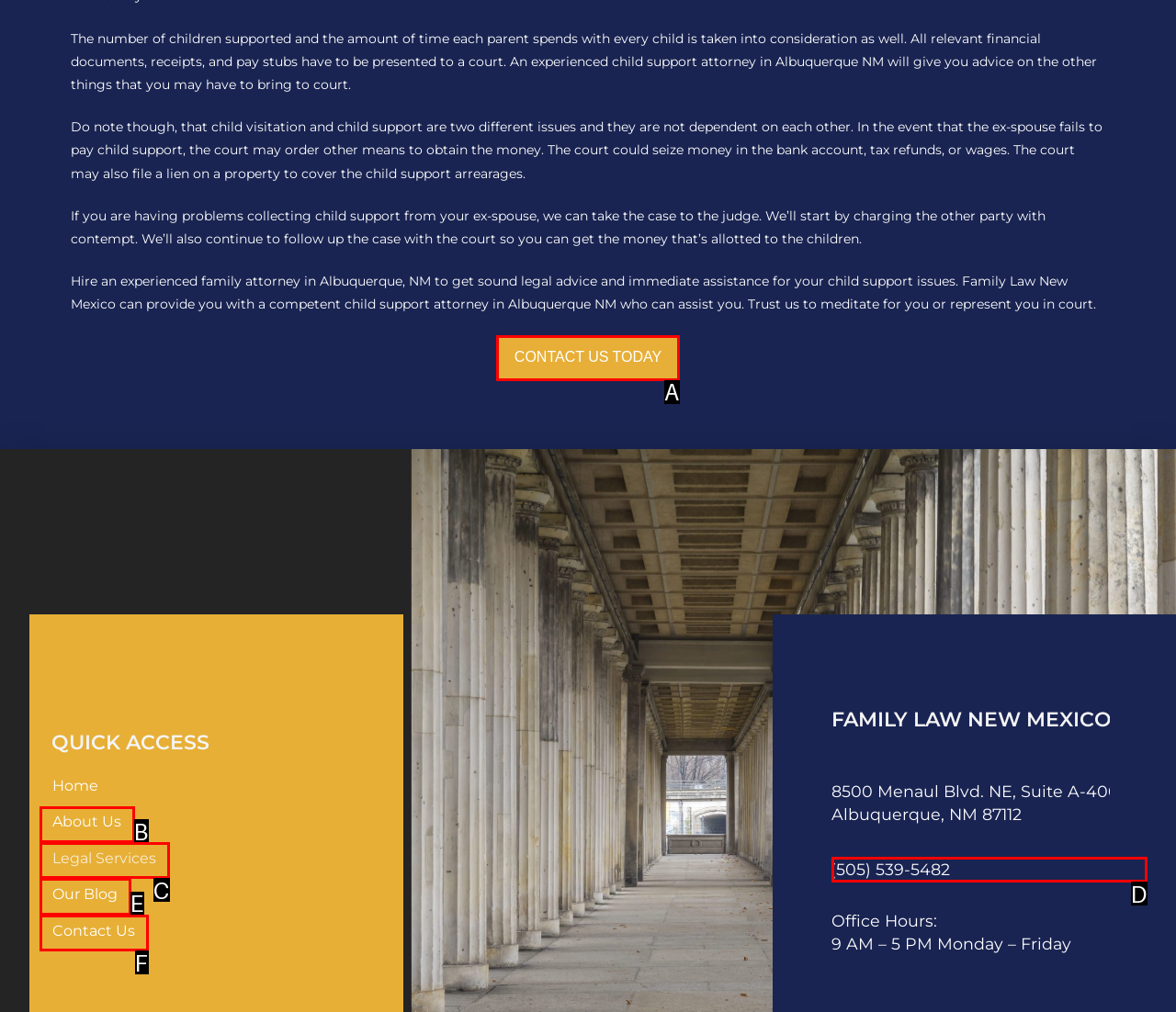Using the description: Should I get an Evolution???, find the HTML element that matches it. Answer with the letter of the chosen option.

None